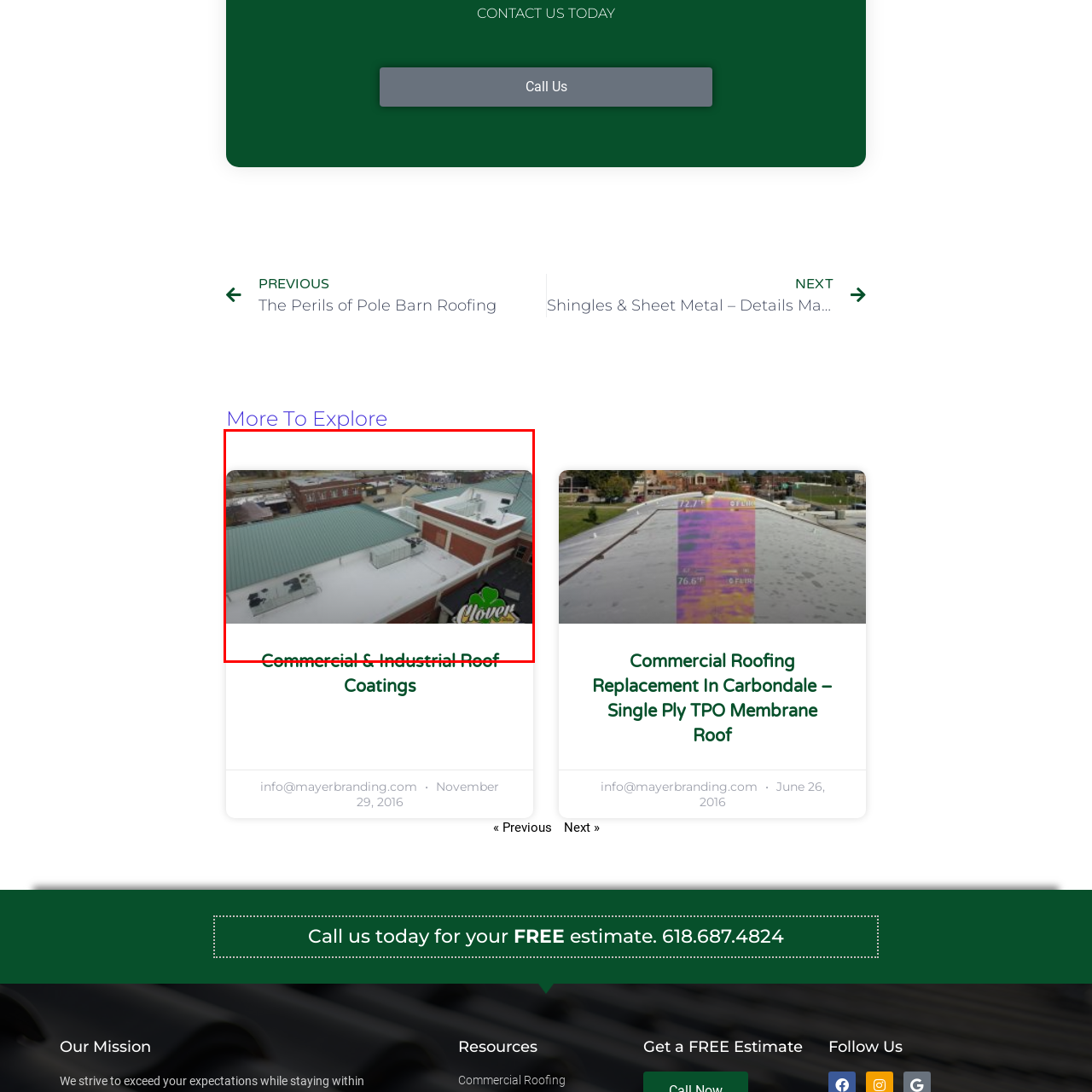Describe in detail the visual elements within the red-lined box.

The image showcases a high-angle view of a commercial and industrial rooftop featuring a distinct combination of metallic green and white surfaces. Visible installations include rooftop units that are integral for HVAC systems, highlighting the building's functionality. This view emphasizes the structural details of the roof, showcasing the sleek lines and carefully arranged equipment necessary for effective building management. The image is branded with a logo, likely reflecting the company or service provider specializing in commercial roofing solutions. Below the image, the text "Commercial & Industrial Roof Coatings" is prominently displayed, indicating a focus on roofing services tailored for commercial and industrial applications.